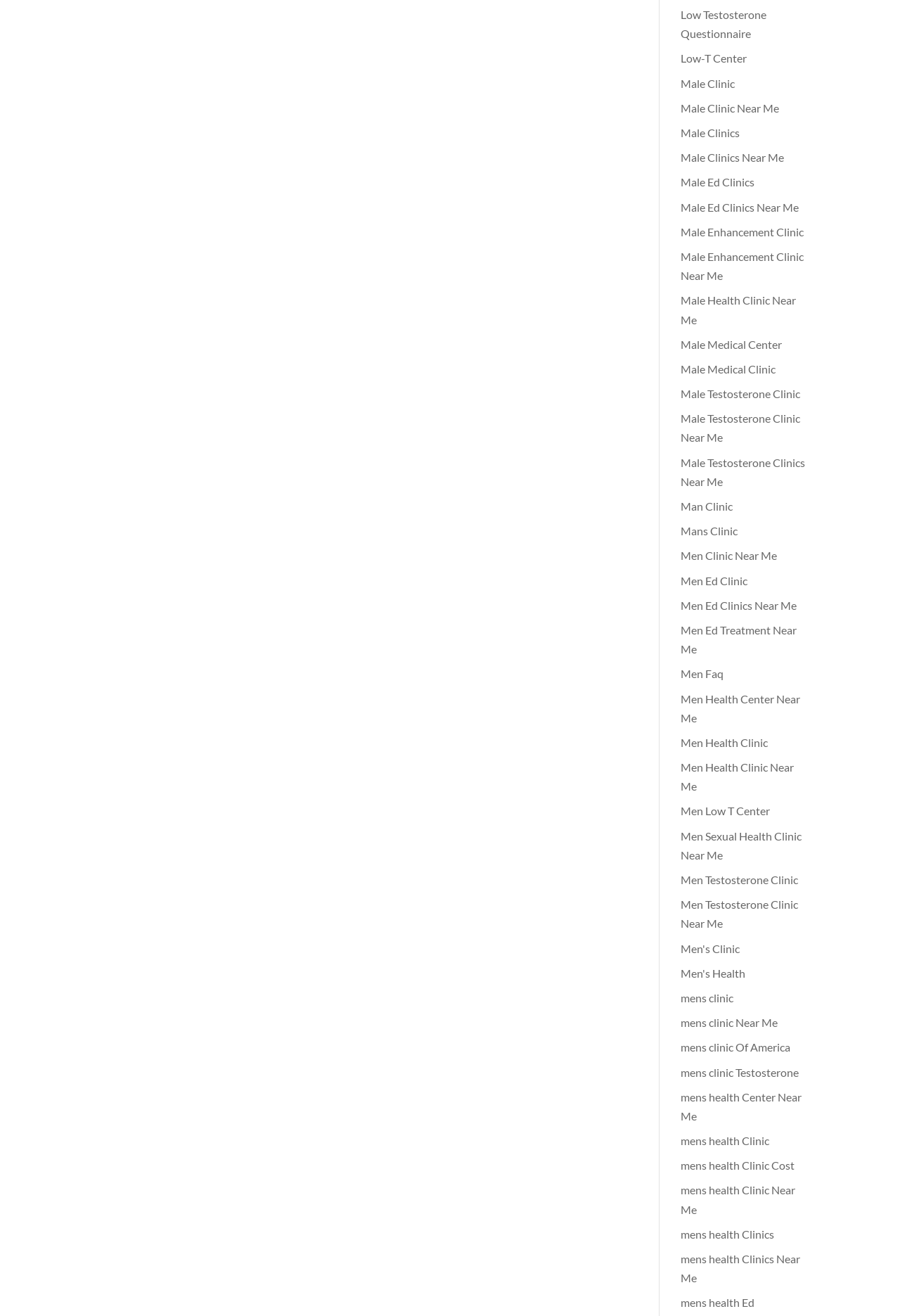How many links are there on this webpage? Analyze the screenshot and reply with just one word or a short phrase.

43